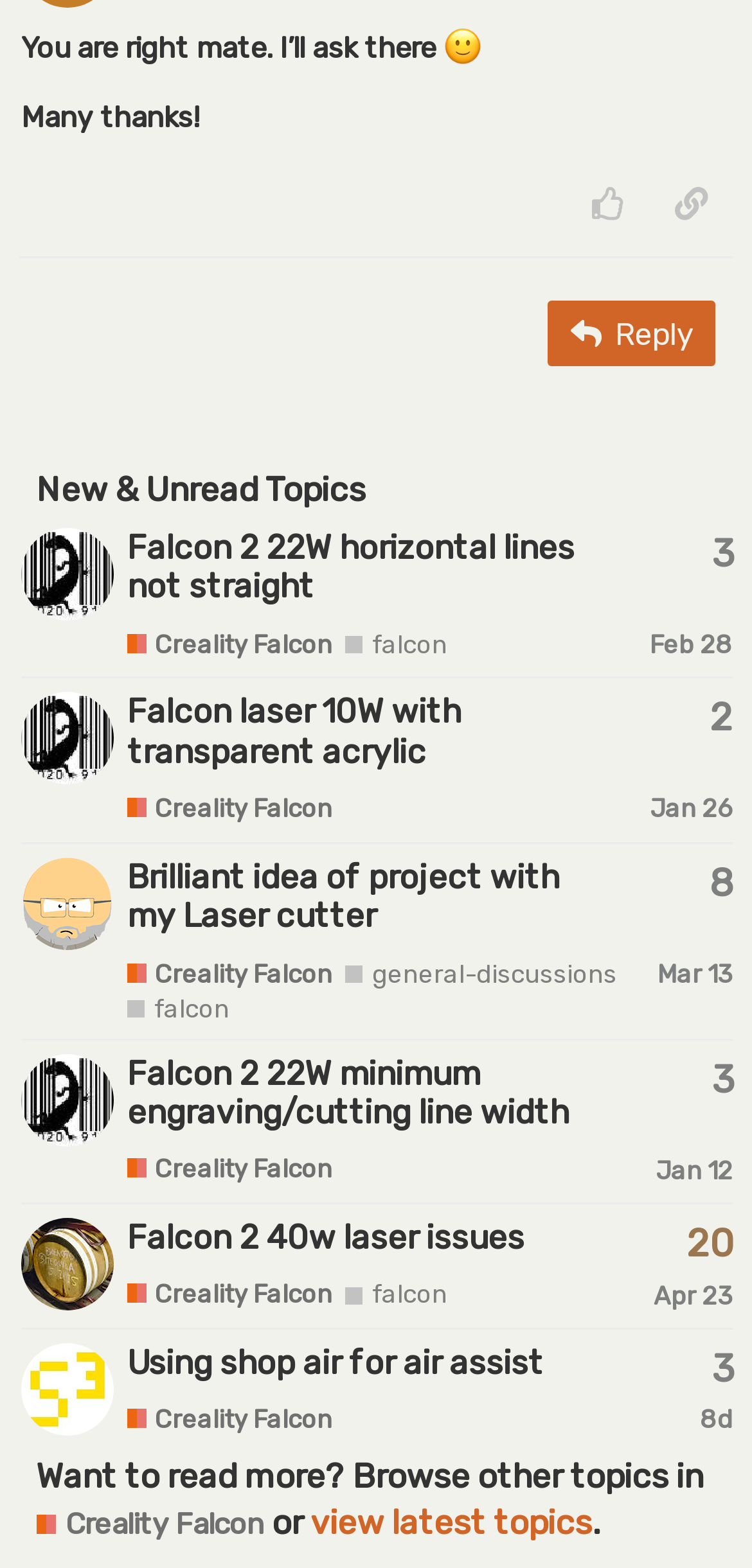Provide a one-word or short-phrase answer to the question:
What is the username of the person who posted the third topic?

Wet.Coast